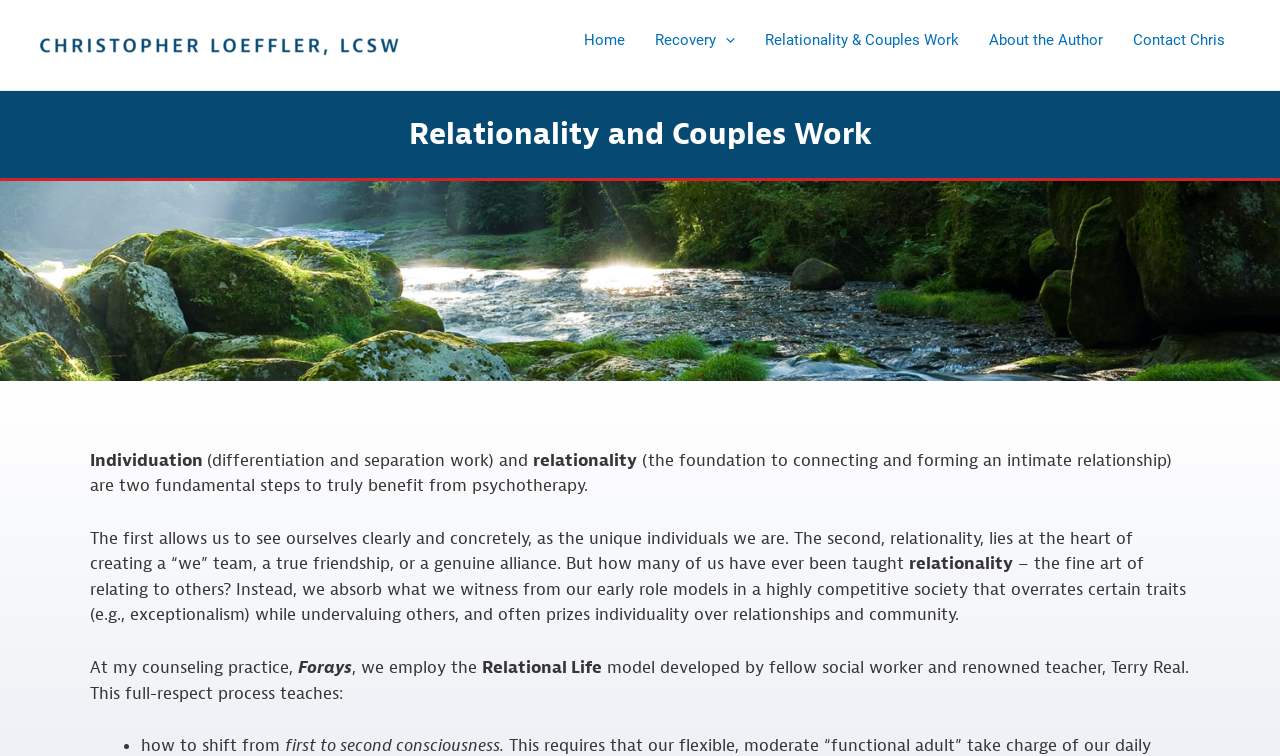Elaborate on the information and visuals displayed on the webpage.

This webpage is about Christopher Loeffler, a psychotherapist in Denver, who specializes in couples work and relationality. At the top left corner, there is a logo of Christopher Loeffler LCSW. 

To the right of the logo, there is a navigation menu with five links: Home, Recovery Menu Toggle, Relationality & Couples Work, About the Author, and Contact Chris. 

Below the navigation menu, there is a heading "Relationality and Couples Work" followed by a large image of Christopher Loeffler standing by a river. 

The main content of the webpage is a passage of text that discusses the importance of individuation and relationality in psychotherapy. The text is divided into several paragraphs, with the first paragraph explaining the two fundamental steps to truly benefit from psychotherapy. The subsequent paragraphs elaborate on the concept of relationality, how it is often undervalued in society, and how Christopher Loeffler's counseling practice employs the Relational Life model to teach individuals the art of relating to others.